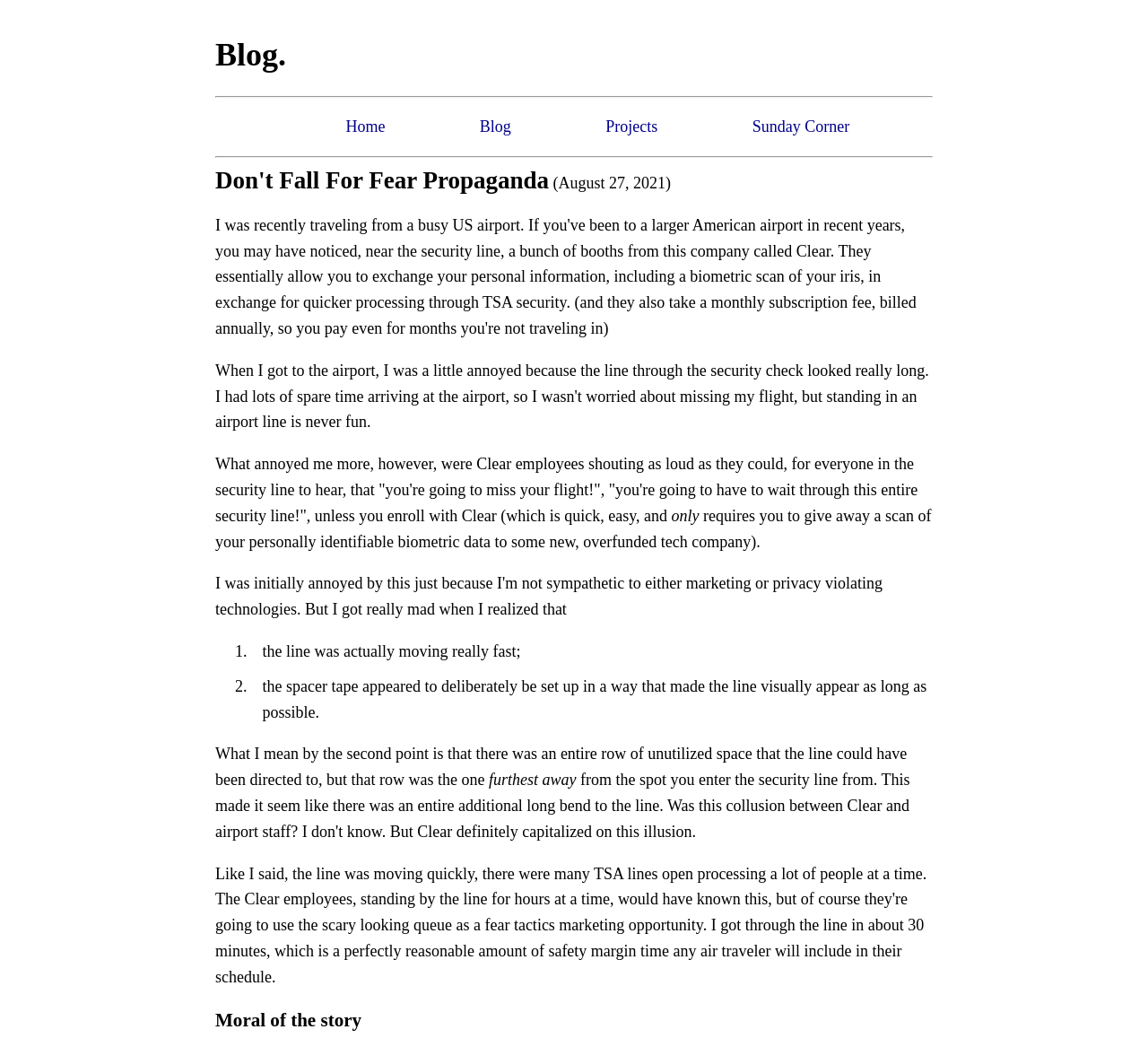What is the date of the blog post?
Give a detailed and exhaustive answer to the question.

The date of the blog post can be found in the static text element '(August 27, 2021)' which is located below the main heading 'Don't Fall For Fear Propaganda'.